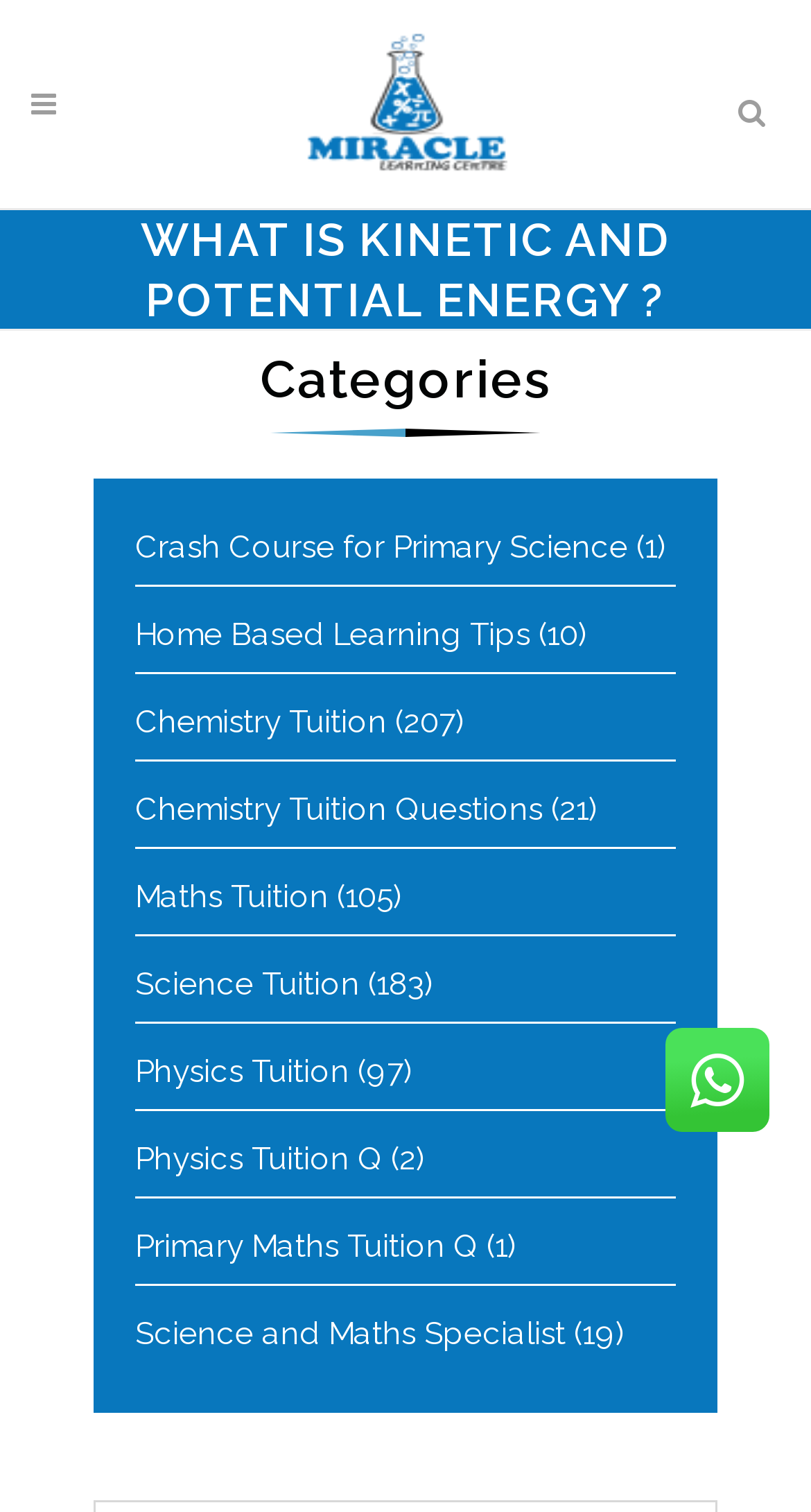Using the information in the image, give a detailed answer to the following question: What is the name of the learning center?

The name of the learning center can be found at the top of the webpage, where it is written in a static text element.